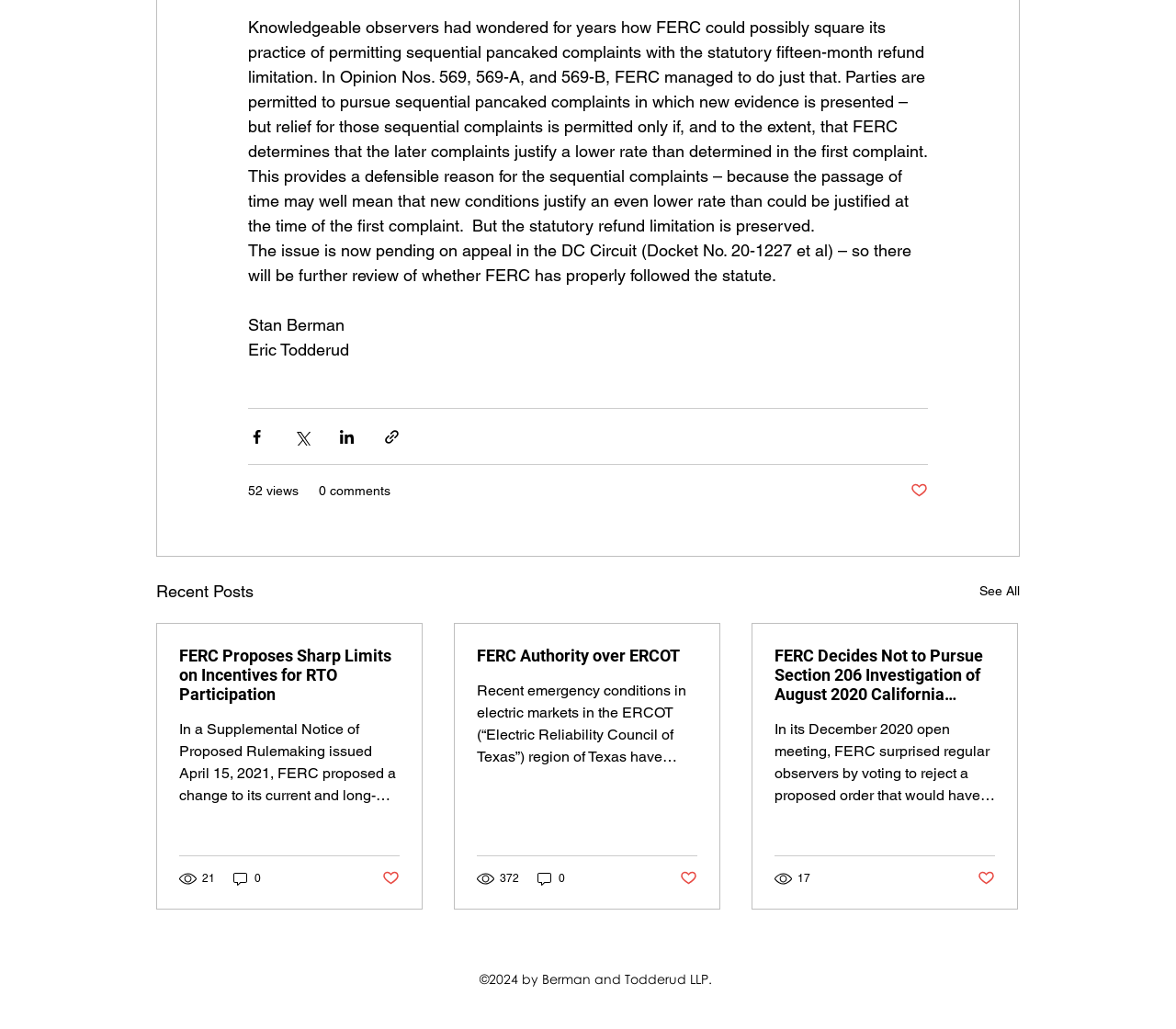How many comments does the first article have?
Please look at the screenshot and answer in one word or a short phrase.

0 comments